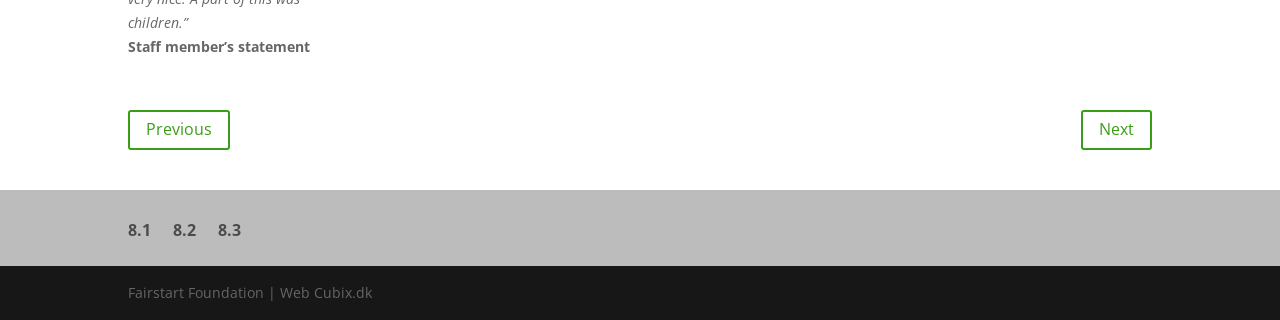How many navigation links are there? Observe the screenshot and provide a one-word or short phrase answer.

5